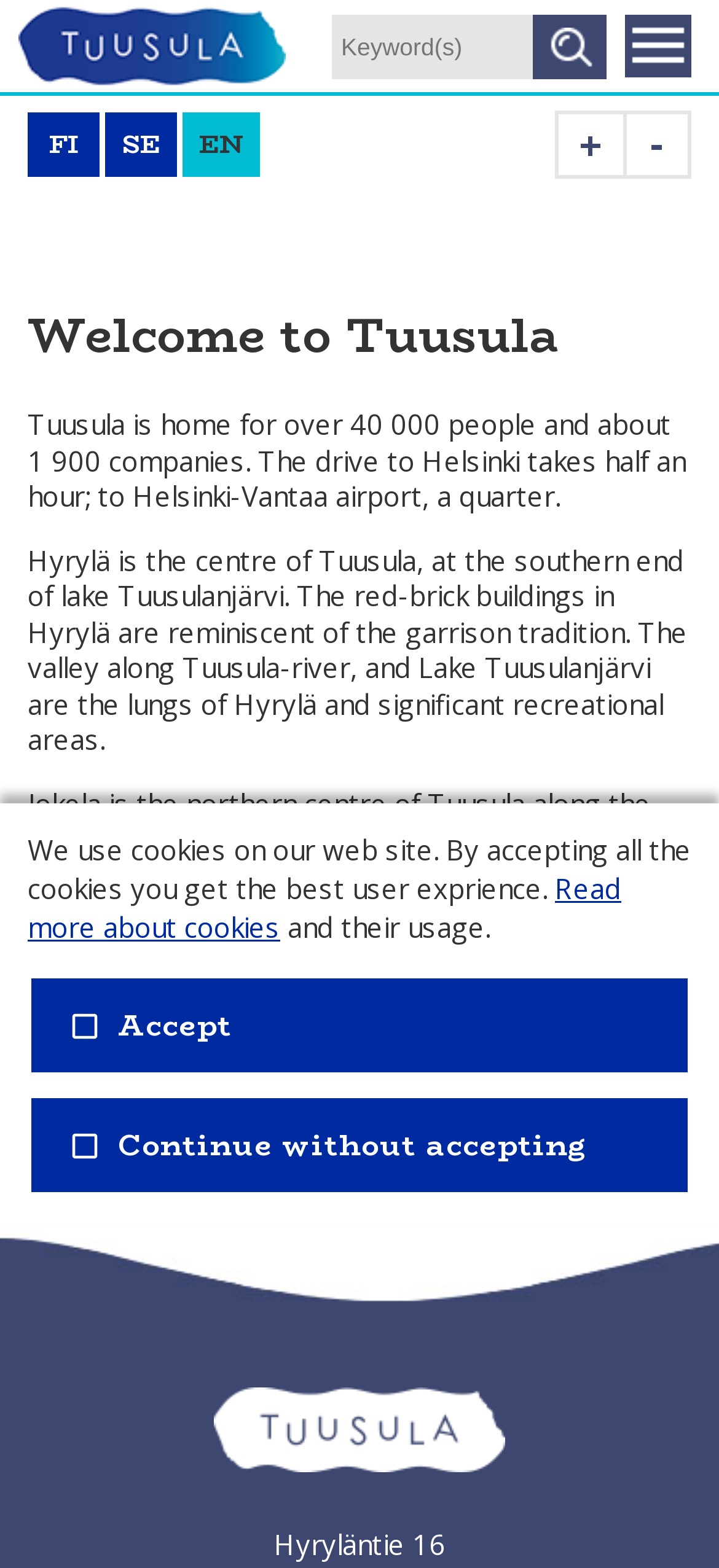Use a single word or phrase to answer the following:
What is the name of the river mentioned in the webpage?

Keravanjoki